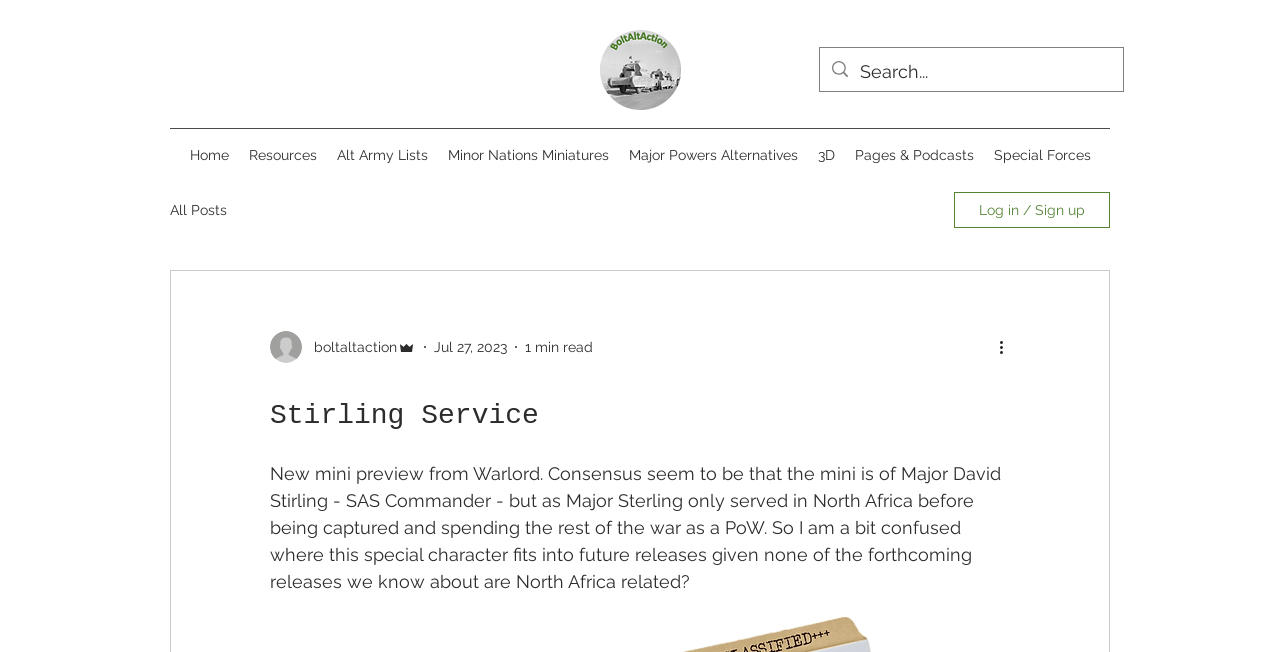Provide a brief response to the question below using a single word or phrase: 
What is the role of Major David Stirling?

SAS Commander